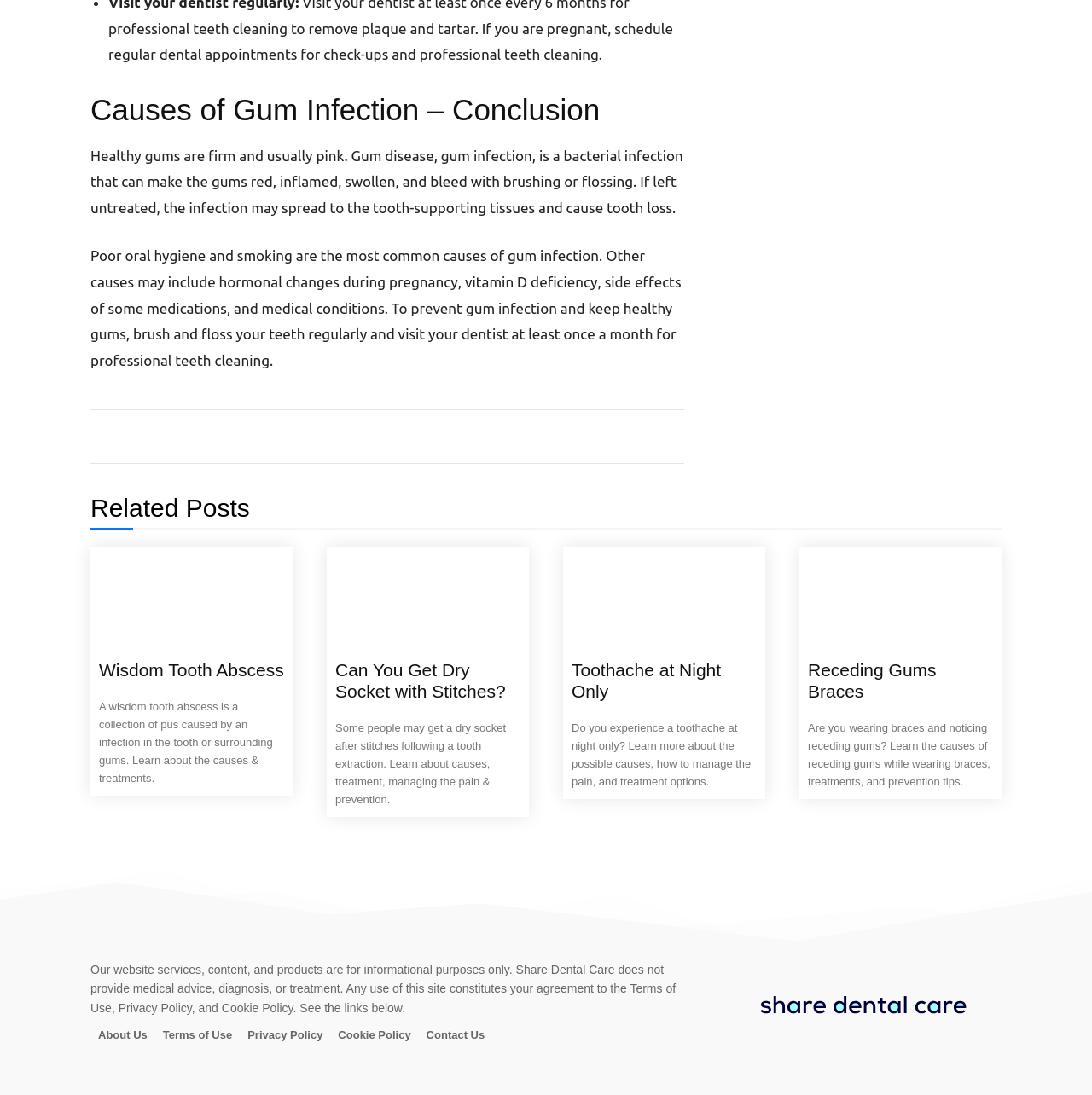Please identify the coordinates of the bounding box for the clickable region that will accomplish this instruction: "Read about Wisdom Tooth Abscess".

[0.091, 0.507, 0.26, 0.592]